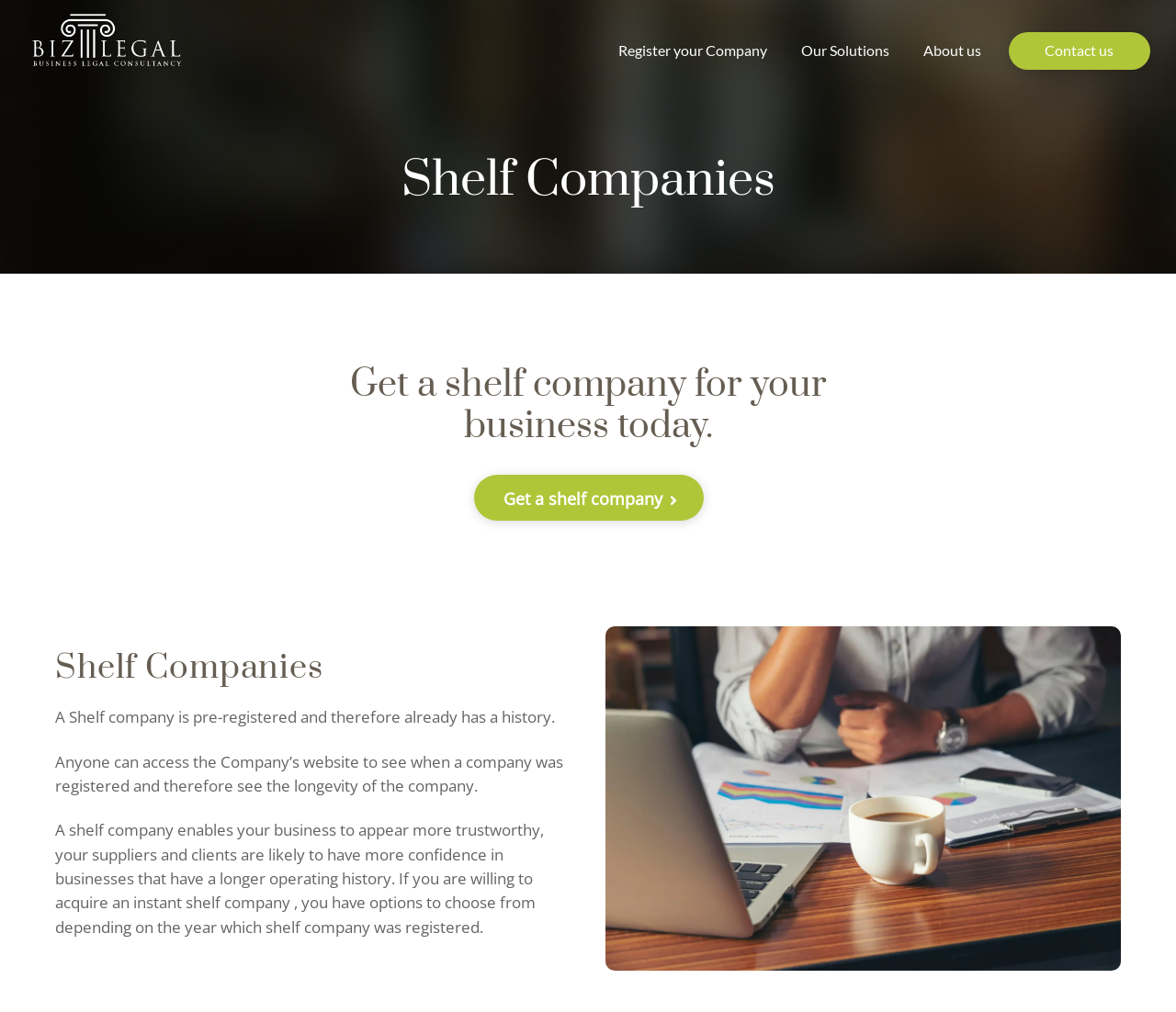Examine the screenshot and answer the question in as much detail as possible: What type of image is displayed on the webpage?

Based on the webpage, the image displayed is likely the company logo, as it is placed at the top of the page and has the same name as the company, 'Biz Legal'.